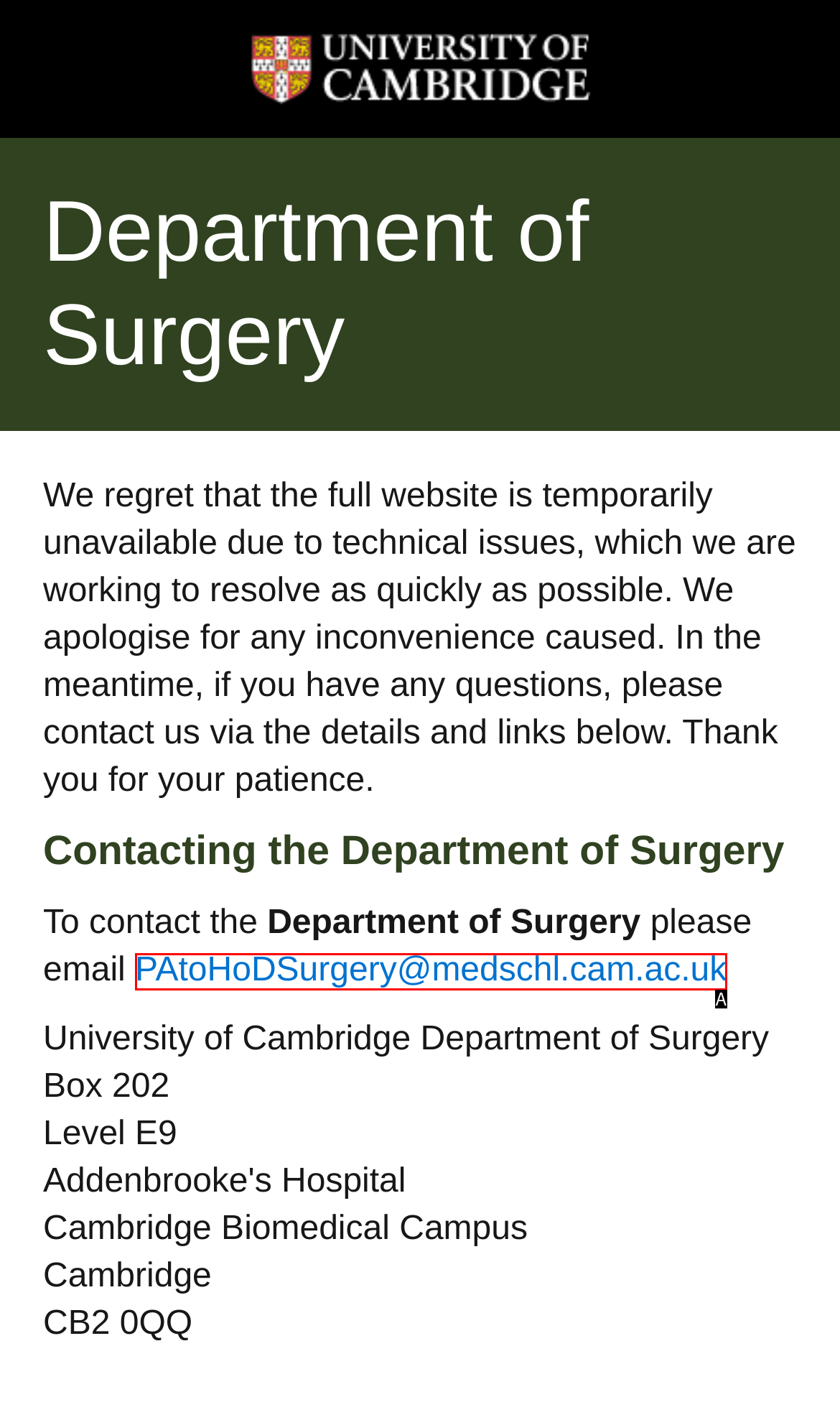Select the option that aligns with the description: PAtoHoDSurgery@medschl.cam.ac.uk
Respond with the letter of the correct choice from the given options.

A